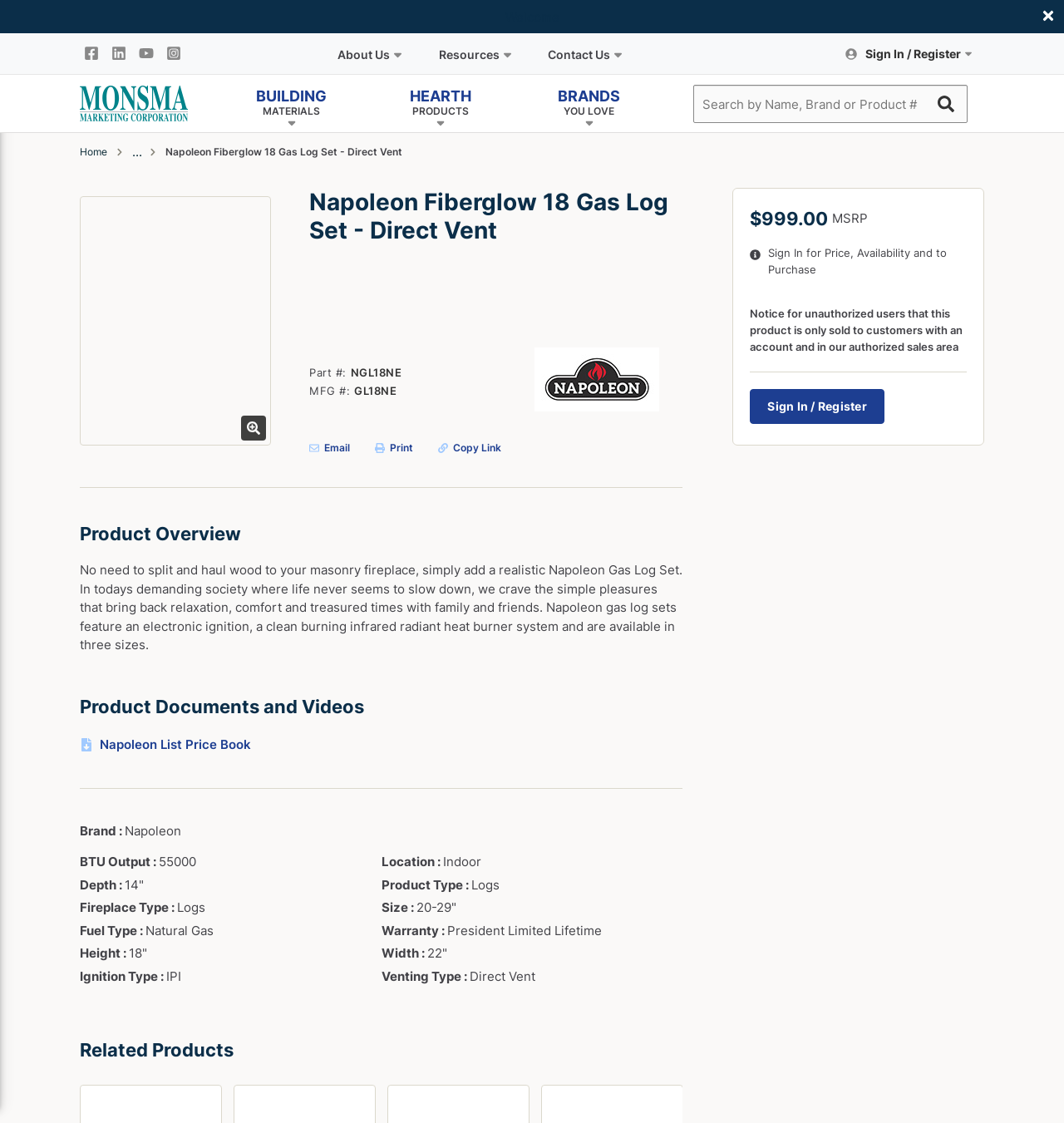Given the webpage screenshot, identify the bounding box of the UI element that matches this description: "Jack Posts & Mono Posts".

[0.204, 0.418, 0.438, 0.443]